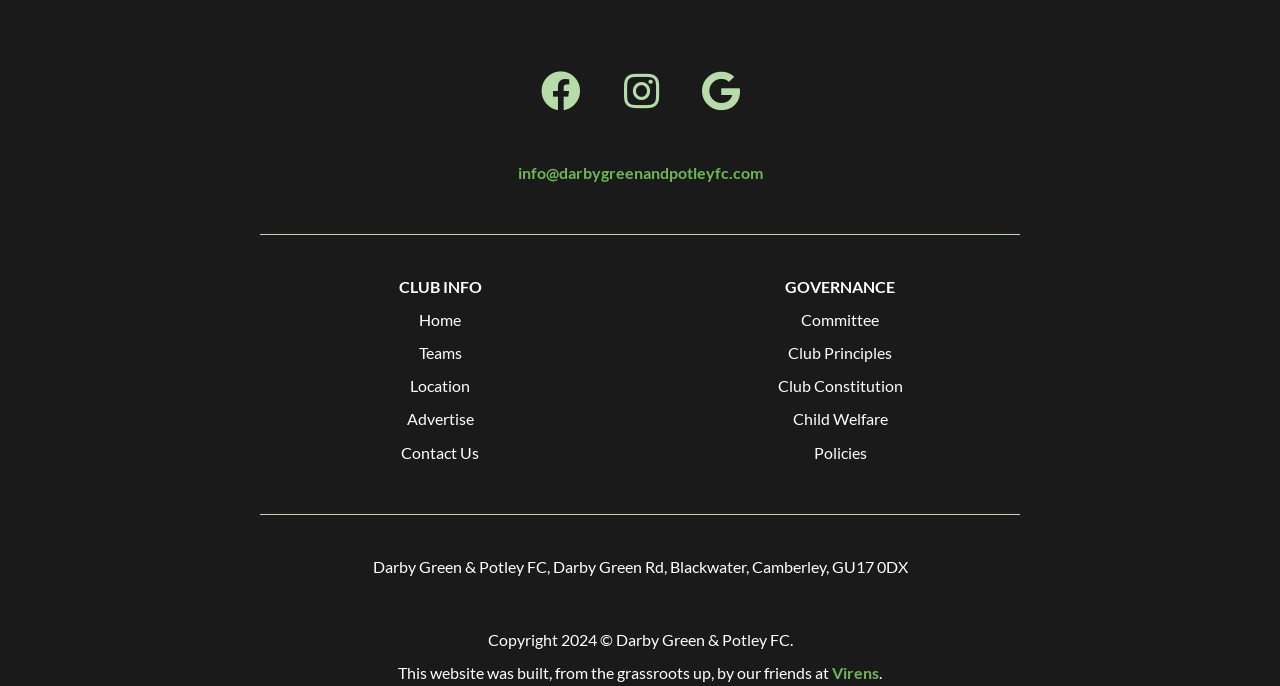Please identify the bounding box coordinates of the element on the webpage that should be clicked to follow this instruction: "Learn about club governance". The bounding box coordinates should be given as four float numbers between 0 and 1, formatted as [left, top, right, bottom].

[0.613, 0.408, 0.699, 0.435]